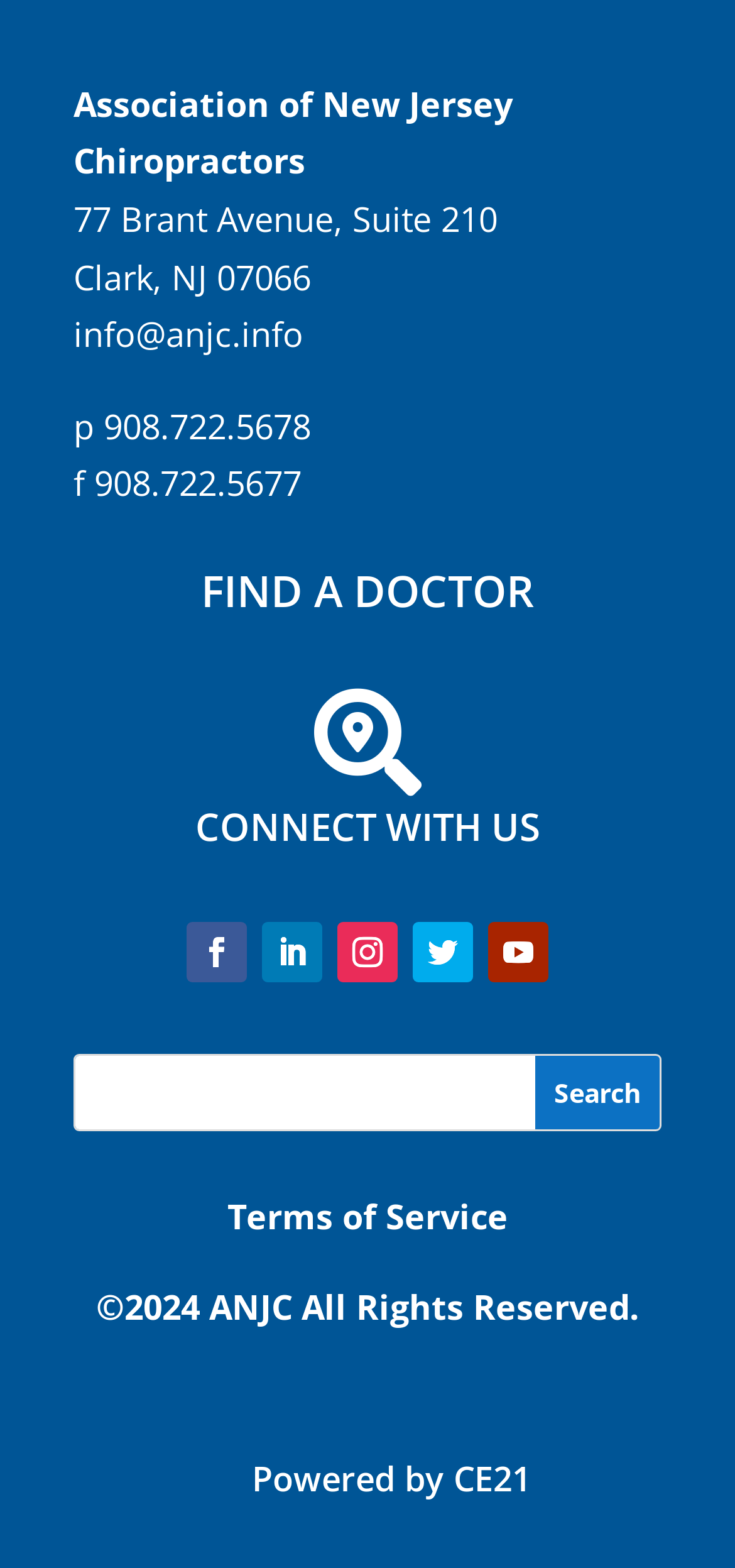Given the description of a UI element: "Terms of Service", identify the bounding box coordinates of the matching element in the webpage screenshot.

[0.309, 0.761, 0.691, 0.79]